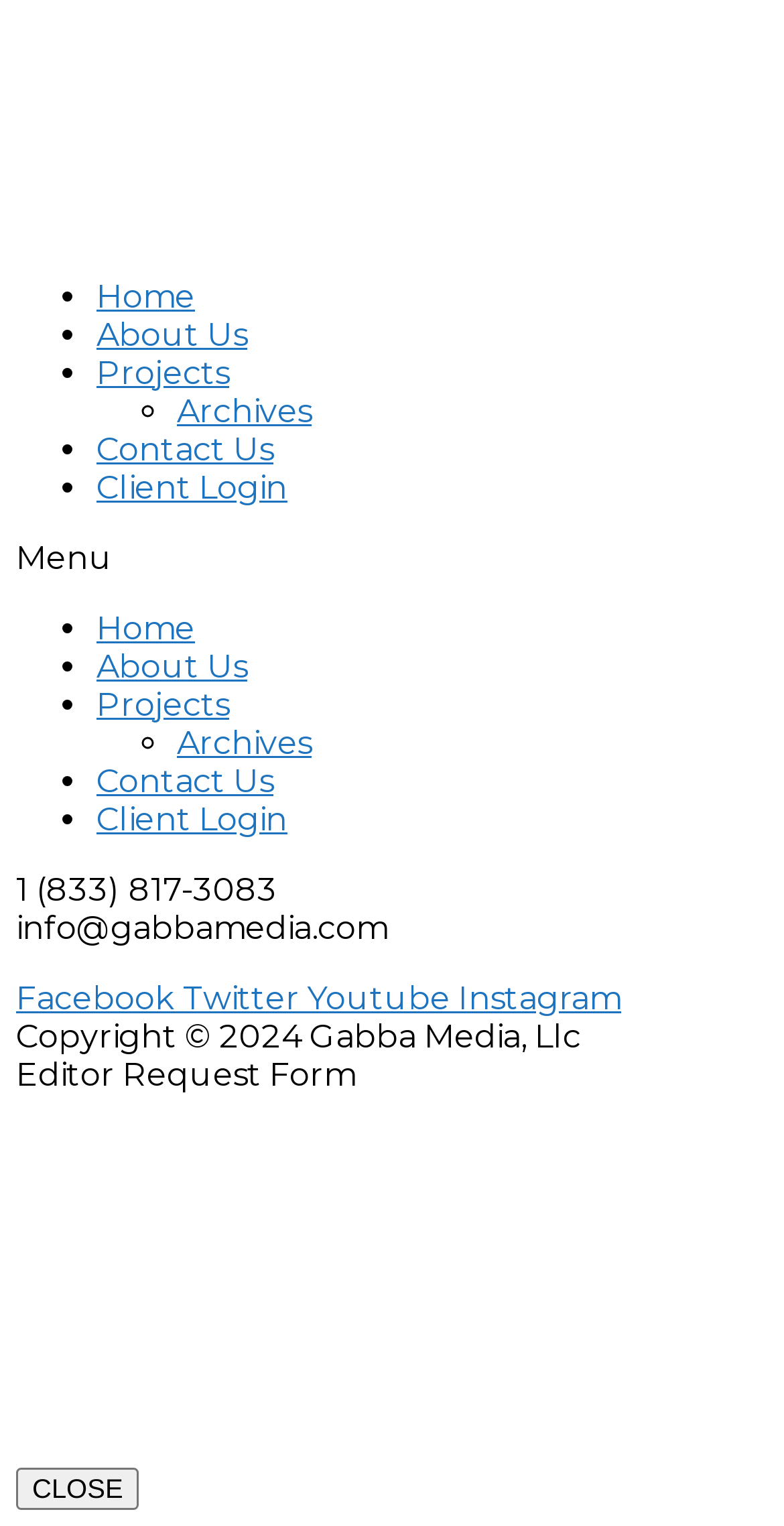Extract the bounding box coordinates for the described element: "Home". The coordinates should be represented as four float numbers between 0 and 1: [left, top, right, bottom].

[0.123, 0.399, 0.249, 0.424]